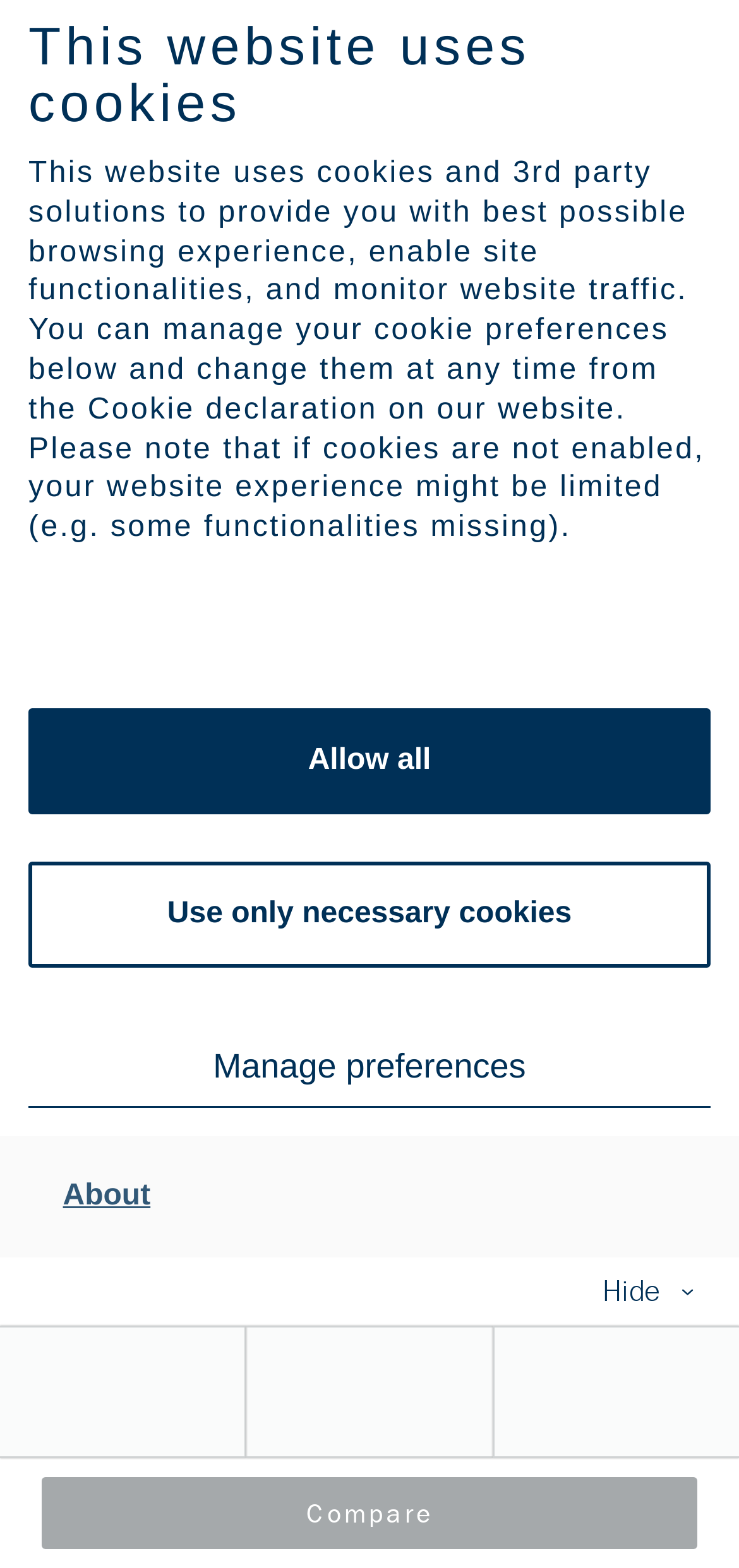Please identify the bounding box coordinates of the element I need to click to follow this instruction: "Call us".

[0.038, 0.017, 0.397, 0.036]